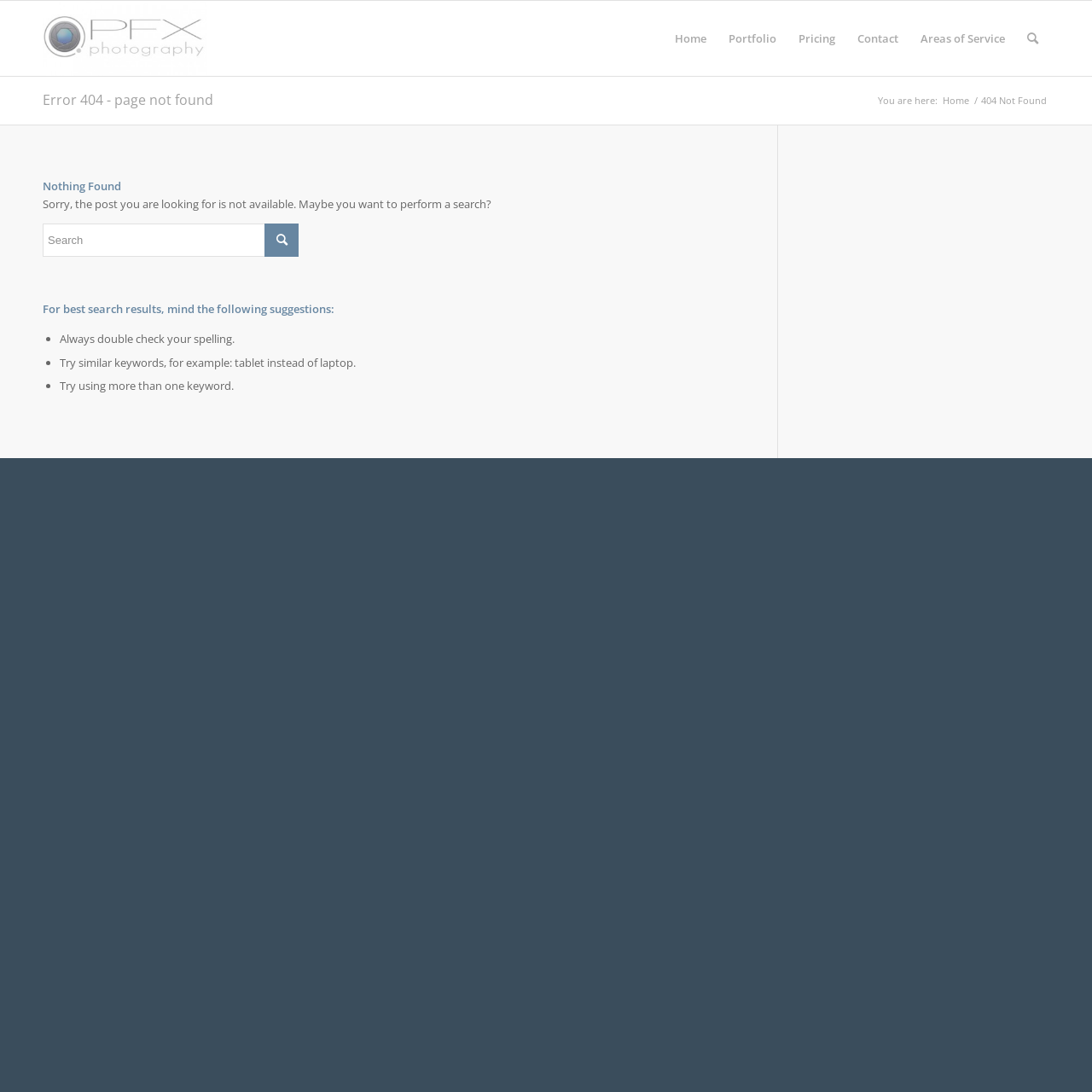Please specify the bounding box coordinates of the clickable section necessary to execute the following command: "contact us".

[0.775, 0.001, 0.833, 0.07]